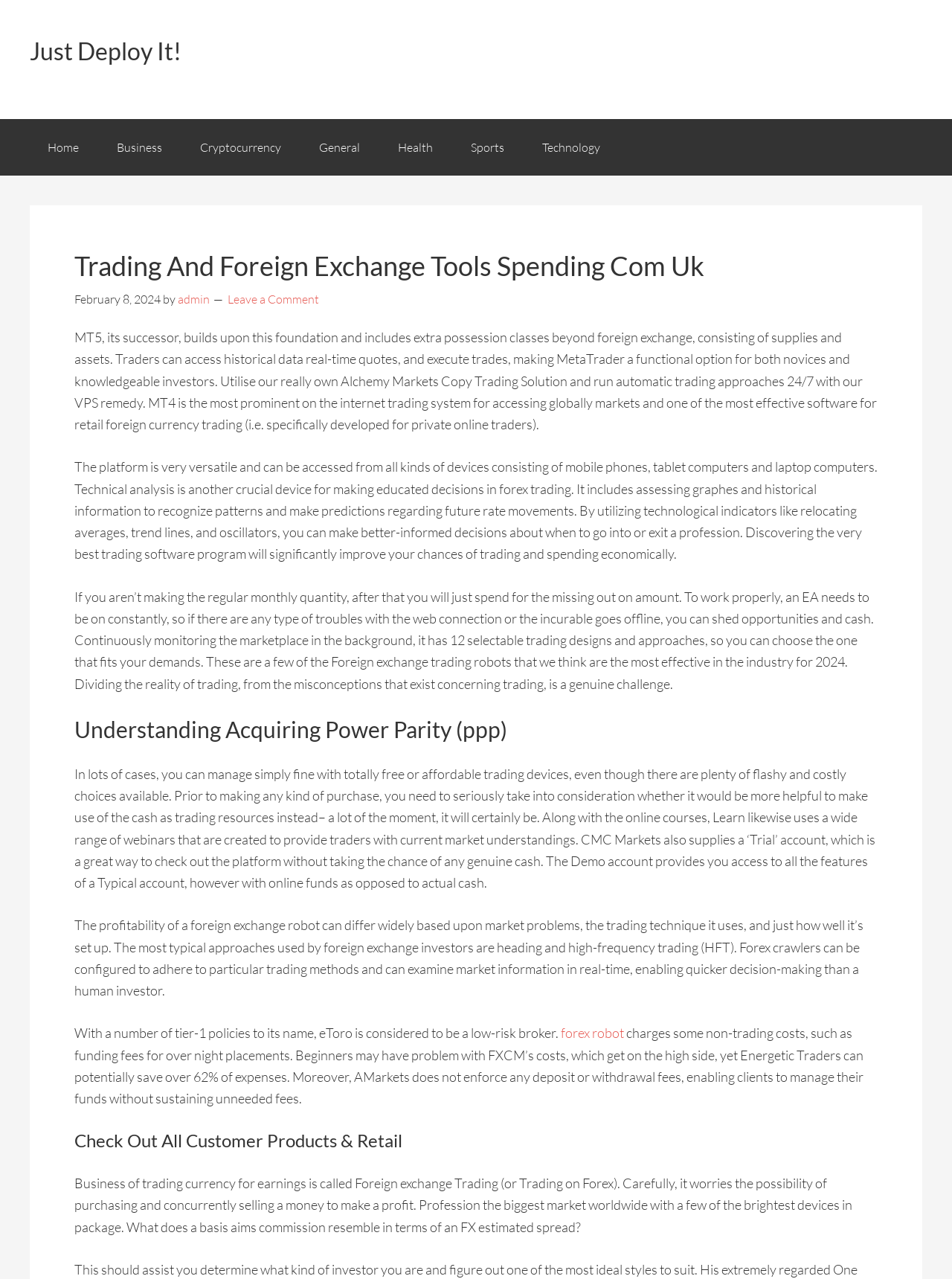Articulate a detailed summary of the webpage's content and design.

This webpage is about trading and foreign exchange tools, with a focus on MT5 and its features. At the top, there is a navigation menu with links to different categories, including Home, Business, Cryptocurrency, General, Health, Sports, and Technology. Below the navigation menu, there is a header section with a title "Trading And Foreign Exchange Tools Spending Com Uk" and a timestamp "February 8, 2024". 

The main content of the webpage is divided into several sections. The first section describes the features of MT5, including its ability to access historical data, real-time quotes, and execute trades. It also mentions the Alchemy Markets Copy Trading Solution and VPS remedy.

The following sections discuss the importance of technical analysis in forex trading, the versatility of the MT5 platform, and the benefits of using trading software. There are also sections that discuss the concept of purchasing power parity (PPP), the profitability of forex robots, and the features of different brokers such as eToro and FXCM.

Throughout the webpage, there are several links to related topics, including "Leave a Comment", "admin", and "forex robot". The webpage also has several headings, including "Understanding Acquiring Power Parity (ppp)" and "Check Out All Customer Products & Retail", which separate the different sections of content. Overall, the webpage provides a comprehensive overview of trading and foreign exchange tools, with a focus on MT5 and its features.